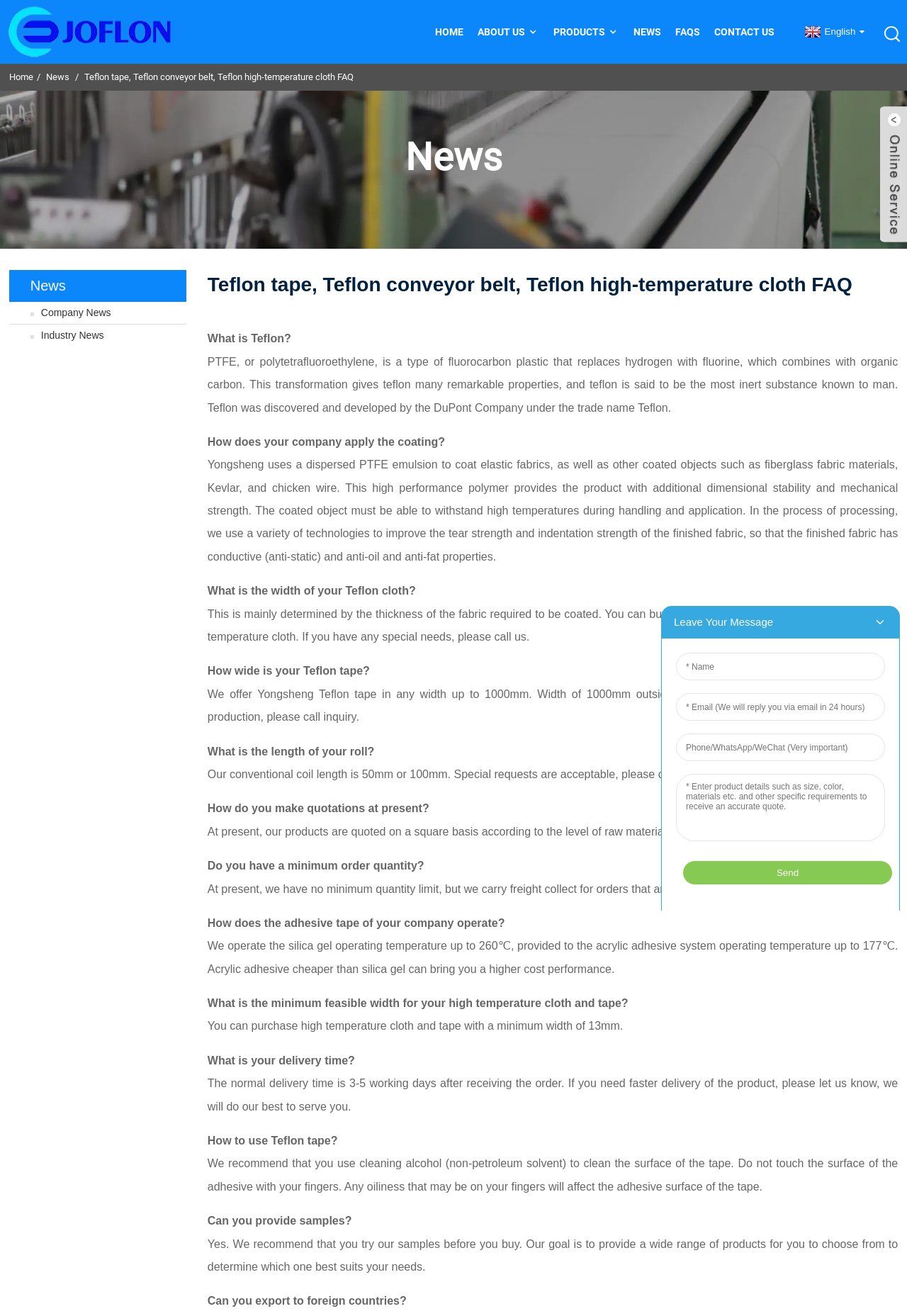Can you find and provide the main heading text of this webpage?

Teflon tape, Teflon conveyor belt, Teflon high-temperature cloth FAQ